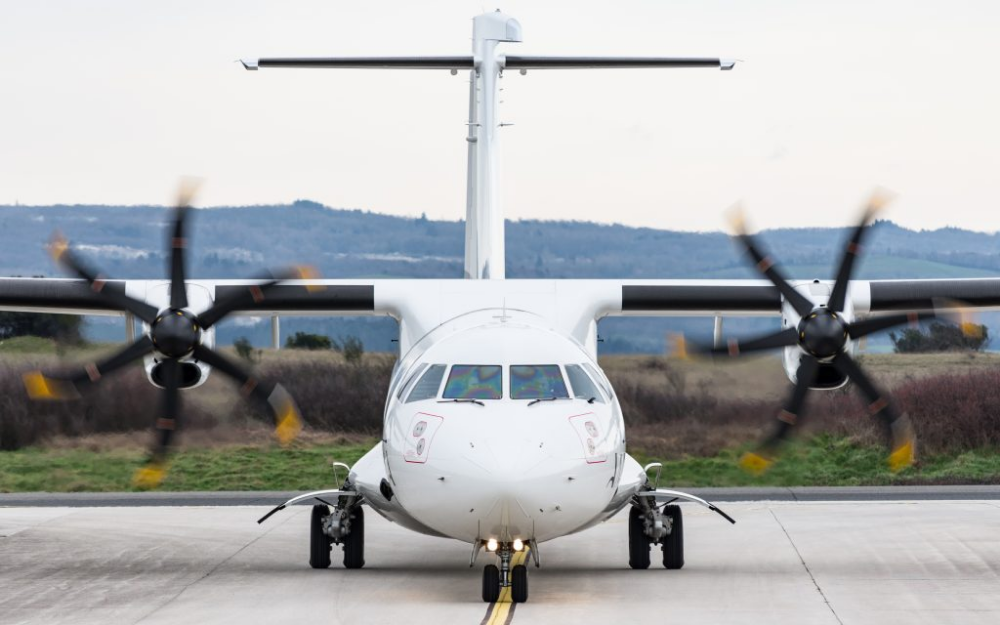Based on the visual content of the image, answer the question thoroughly: What is the purpose of the collaboration between Thales and Amelia?

The visual complements a headline about Thales and Amelia's collaboration aimed at enhancing environmental responsibility in aviation, specifically referenced in the context of a 'Flights Footprint Estimator', which indicates that the purpose of the collaboration is to enhance environmental responsibility.